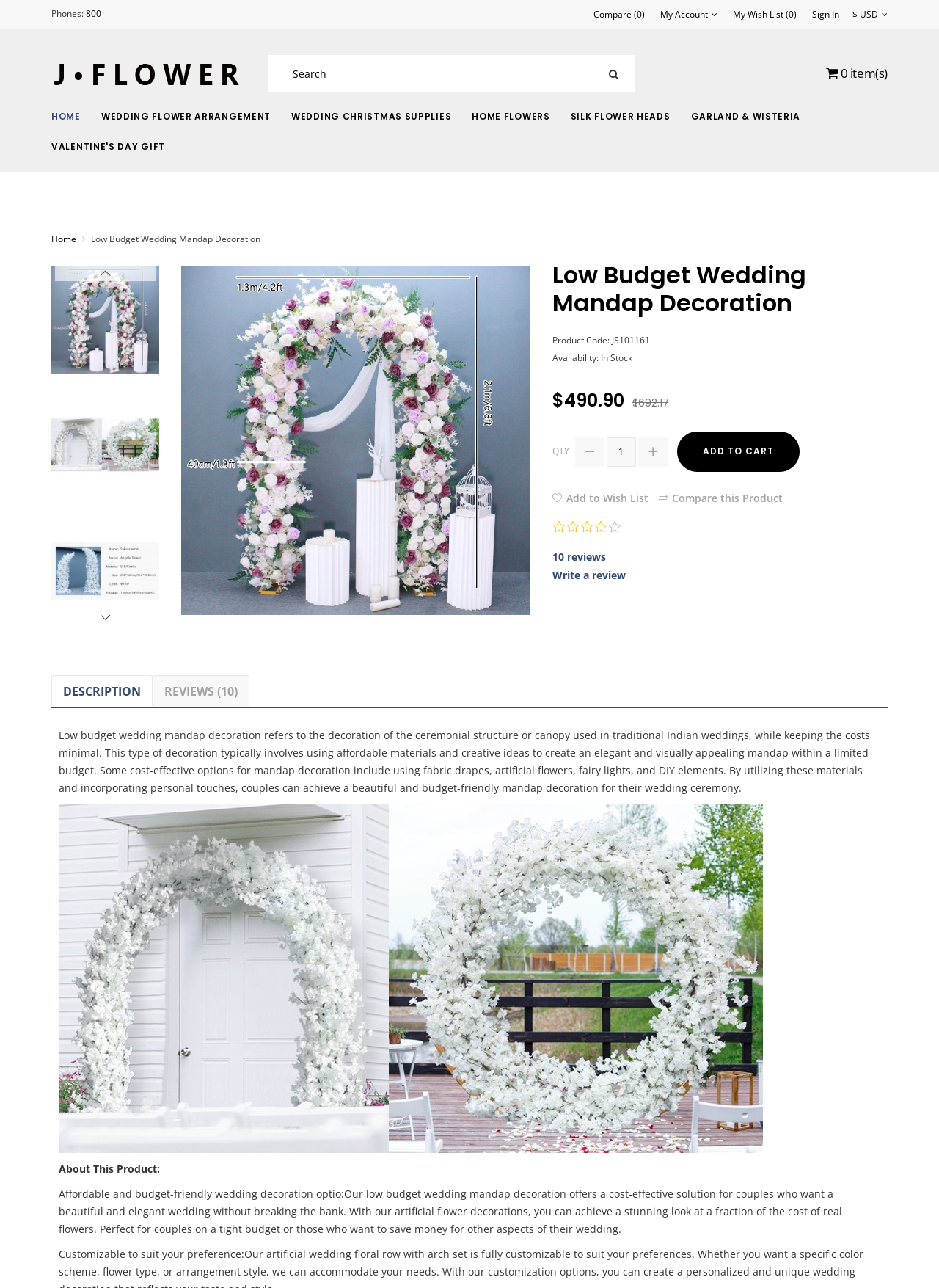Determine the bounding box coordinates of the UI element described by: "Valentine's Day Gift".

[0.055, 0.11, 0.176, 0.118]